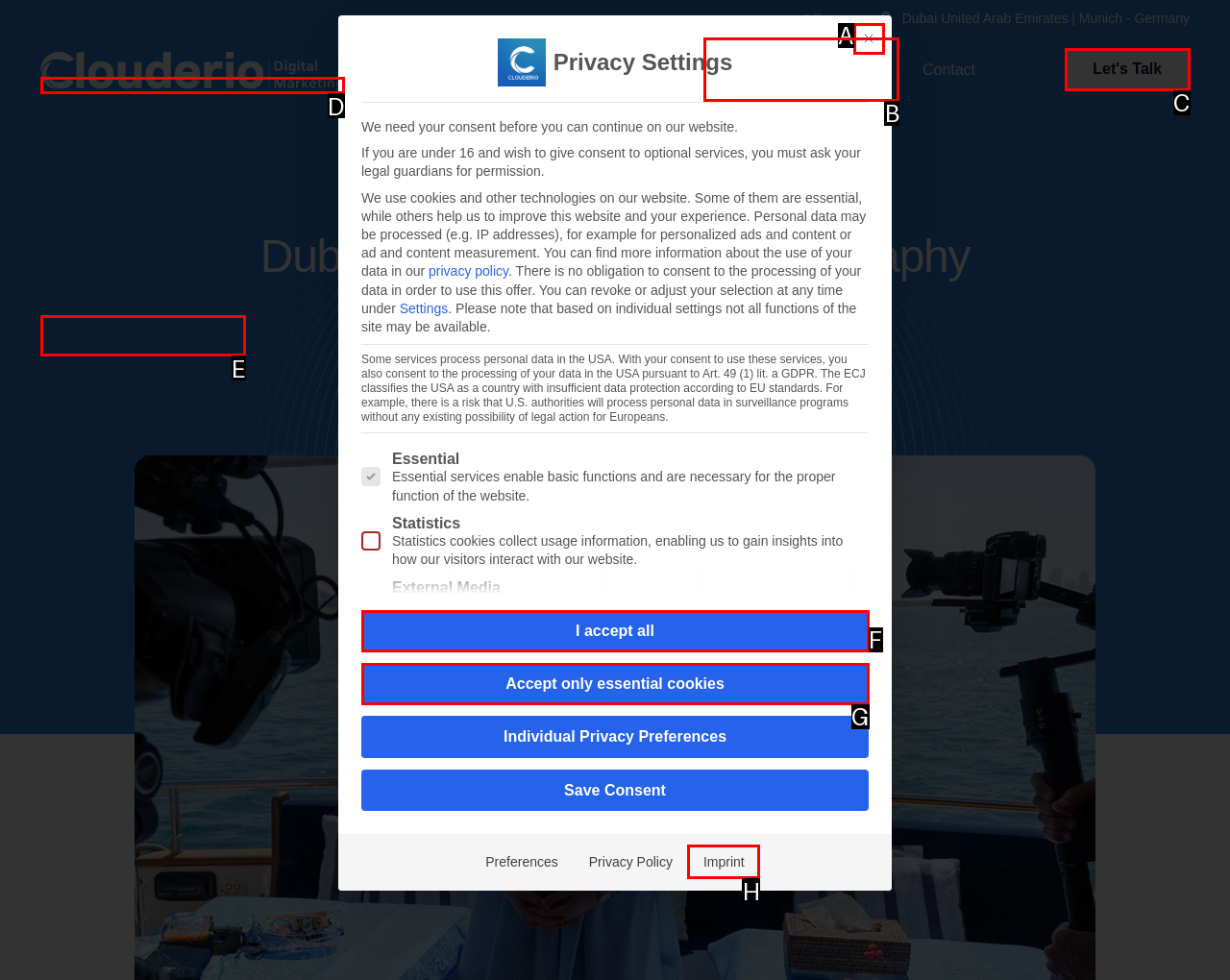Match the following description to a UI element: Imprint
Provide the letter of the matching option directly.

H